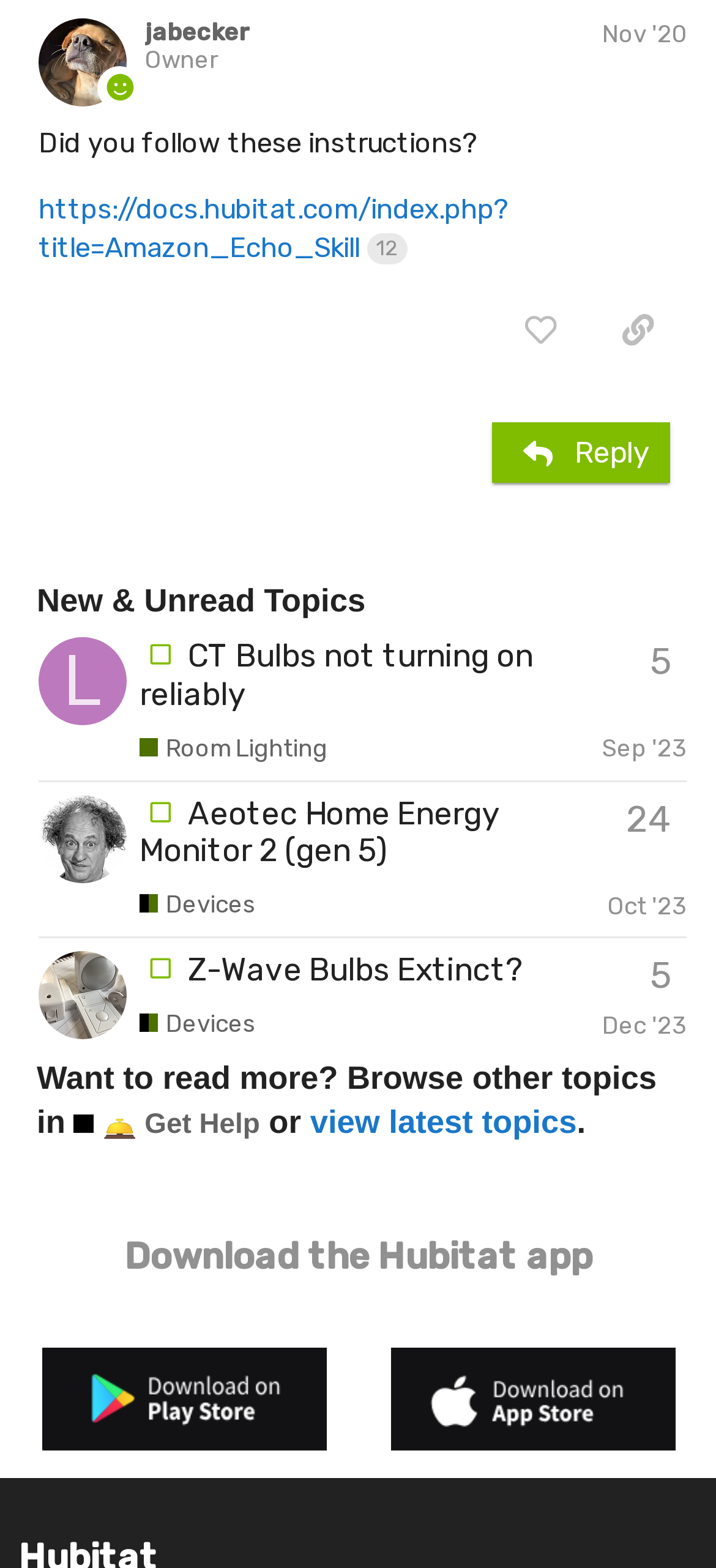What is the name of the owner?
Using the information from the image, provide a comprehensive answer to the question.

The name of the owner can be found in the heading element 'jabecker Owner Nov '20' which is a link and has a bounding box coordinate of [0.203, 0.011, 0.959, 0.048].